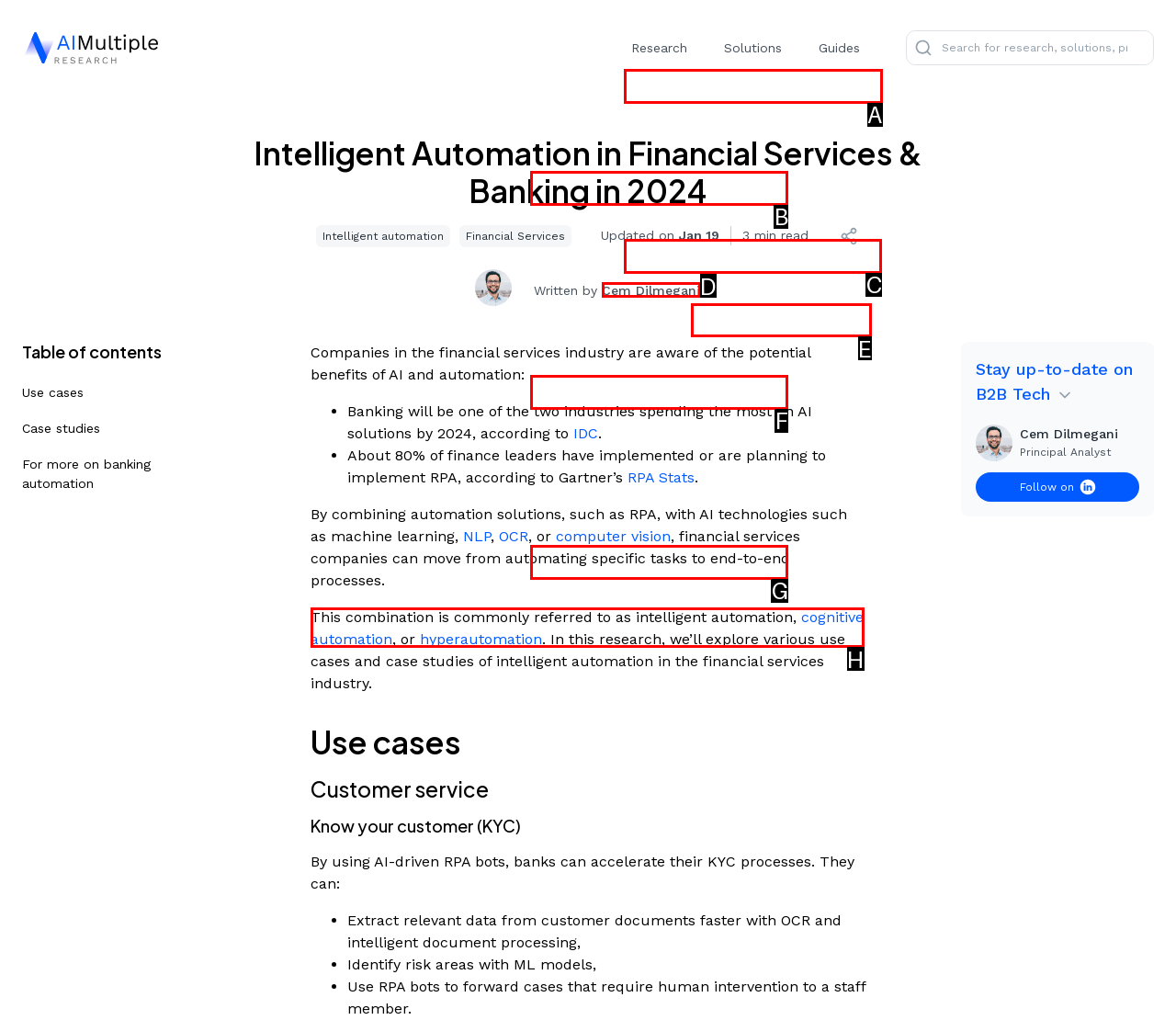Tell me which one HTML element I should click to complete the following task: Call the phone number Answer with the option's letter from the given choices directly.

None